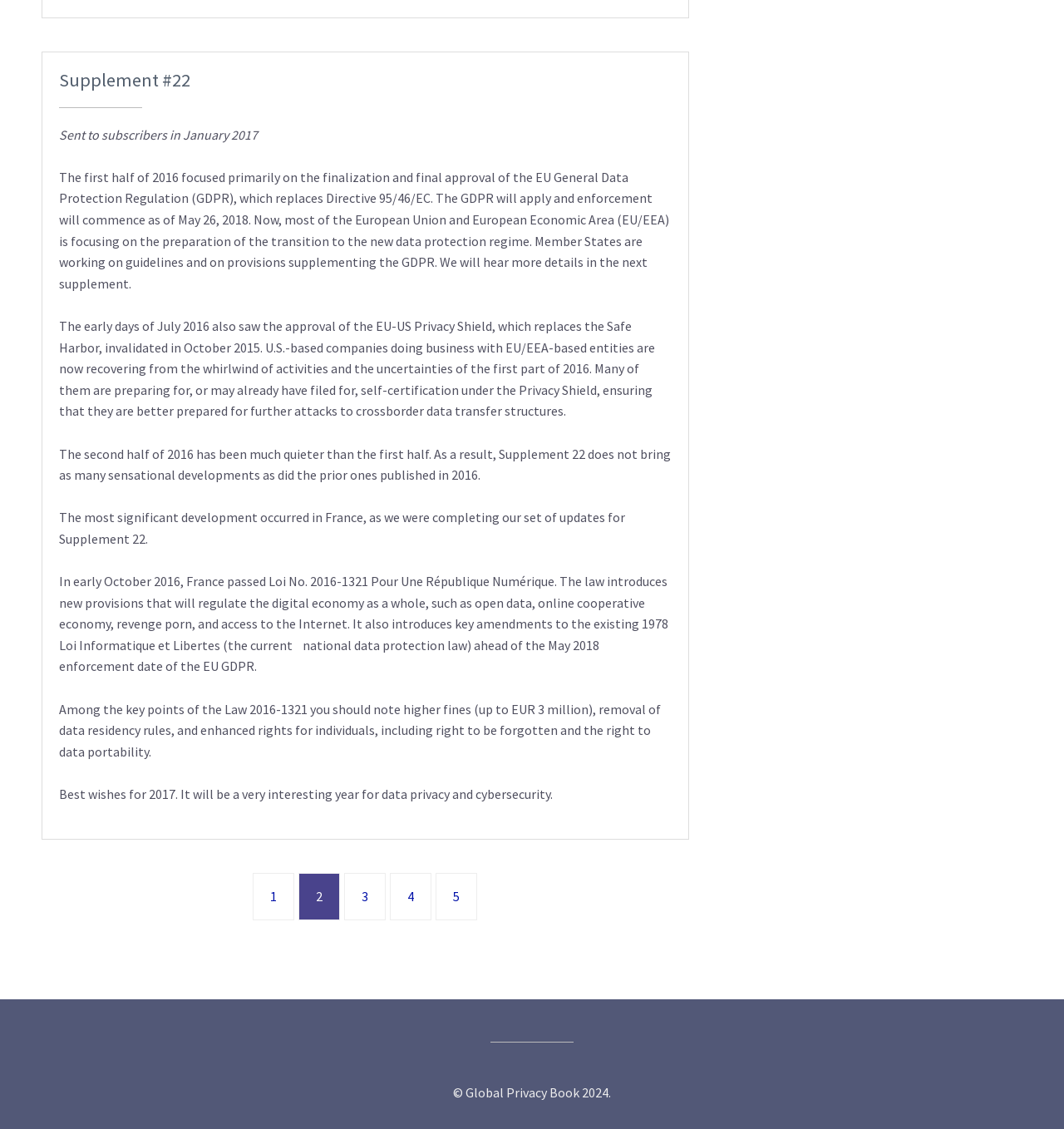Answer the following in one word or a short phrase: 
What is the name of the law passed in France in 2016?

Loi No. 2016-1321